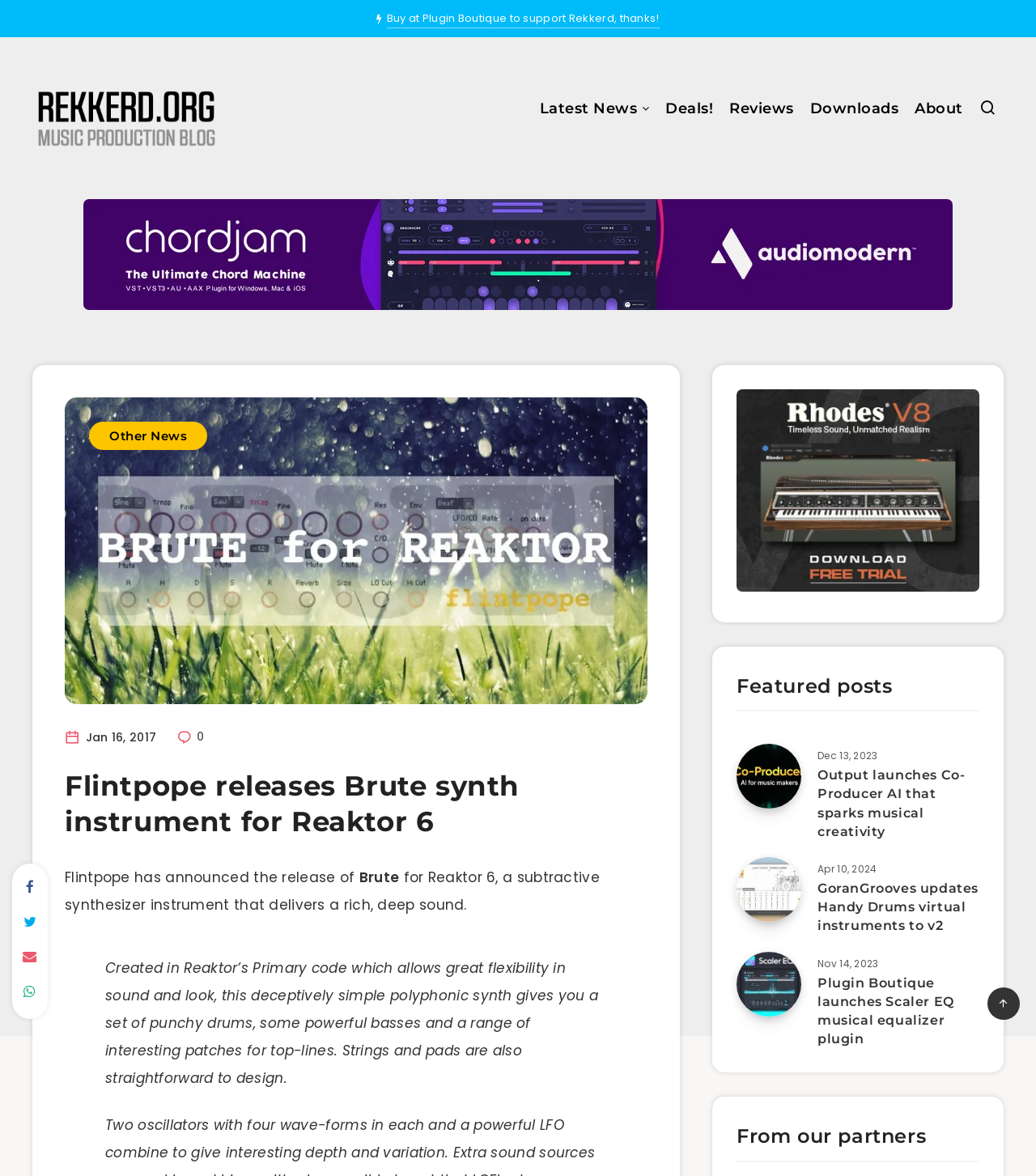Analyze the image and provide a detailed answer to the question: What is the date of the news 'Flintpope releases Brute synth instrument for Reaktor 6'?

The question asks about the date of the news 'Flintpope releases Brute synth instrument for Reaktor 6'. By analyzing the webpage, I found the time element with the StaticText 'Jan 16, 2017' which indicates that the date of the news is Jan 16, 2017.